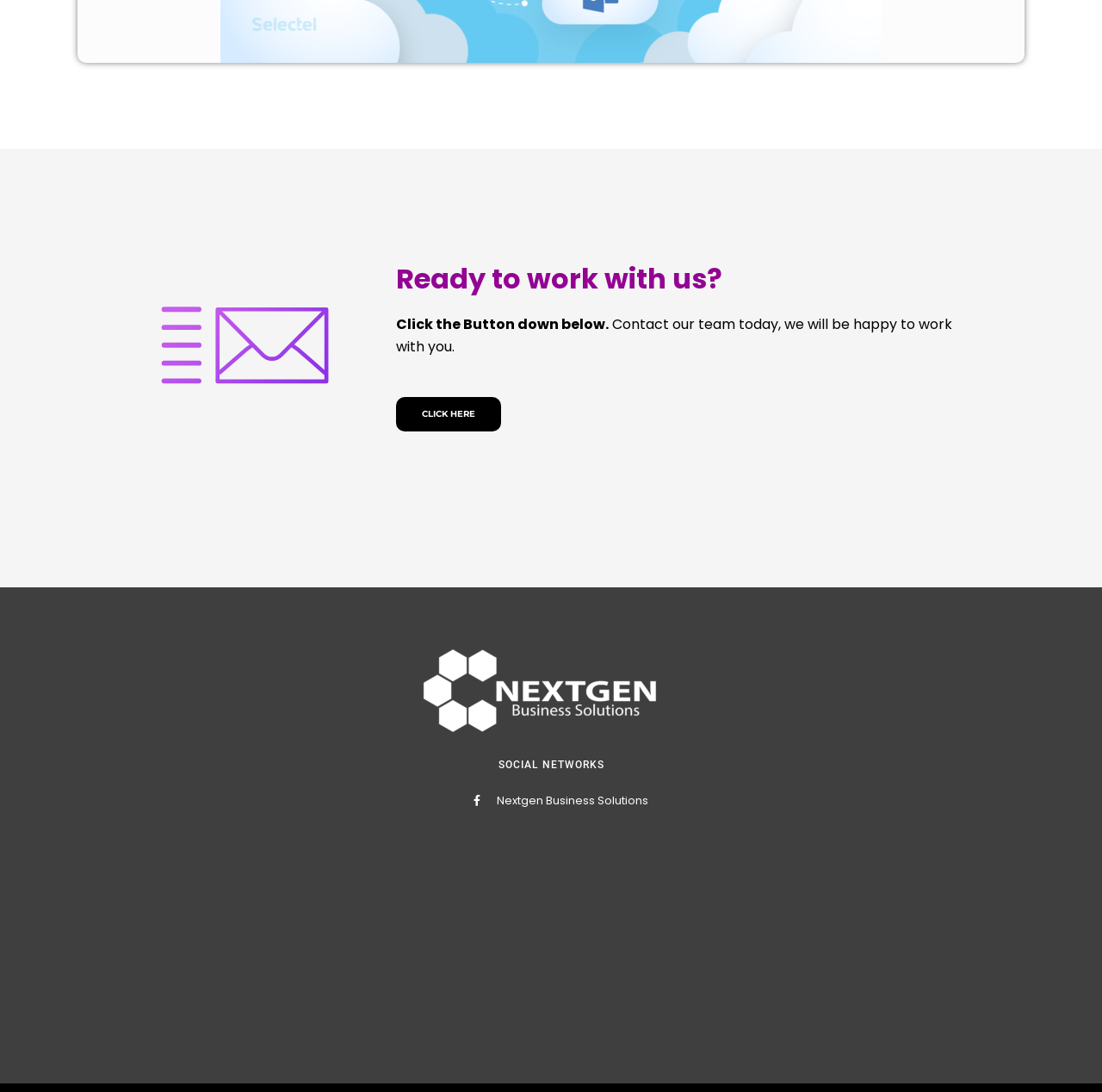What is located below the 'Ready to work with us?' heading?
Refer to the image and provide a concise answer in one word or phrase.

Text and a button